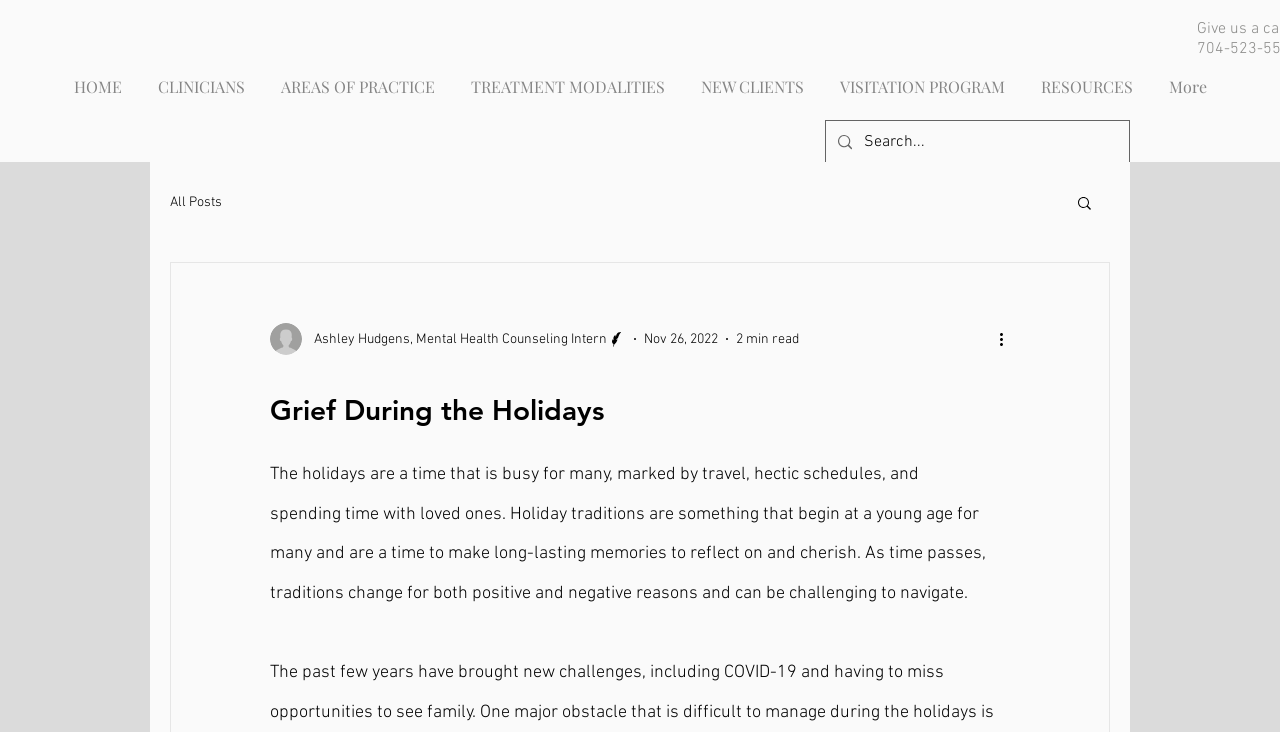Using floating point numbers between 0 and 1, provide the bounding box coordinates in the format (top-left x, top-left y, bottom-right x, bottom-right y). Locate the UI element described here: aria-label="Search..." name="q" placeholder="Search..."

[0.675, 0.165, 0.849, 0.224]